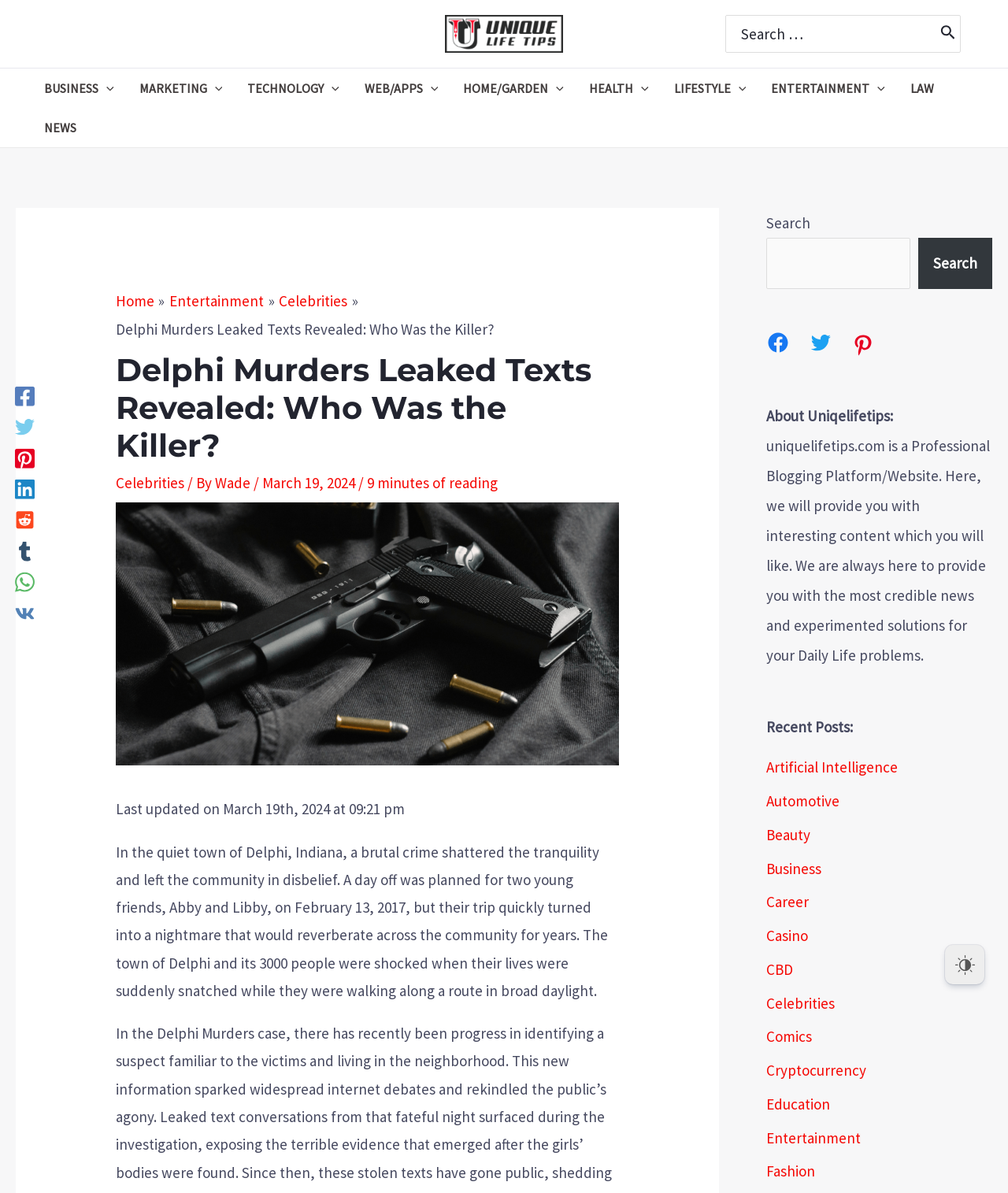Explain the contents of the webpage comprehensively.

This webpage is about the Delphi Murders case, with a focus on leaked texts and the identity of the killer. At the top, there is a search bar and a navigation menu with various categories such as Business, Marketing, Technology, and more. Below the navigation menu, there is a header section with a title "Delphi Murders Leaked Texts Revealed: Who Was the Killer?" and a breadcrumb trail showing the path from the home page to the current article.

The main content of the webpage is an article about the Delphi Murders case, which includes a brief summary of the crime and its impact on the community. The article is divided into sections, with headings and paragraphs of text. There are also images and links to social media platforms such as Facebook, Twitter, and Pinterest.

On the right-hand side of the webpage, there are several complementary sections, including a search bar, social media links, and a section about the website "Uniqelifetips" with a brief description and a list of recent posts.